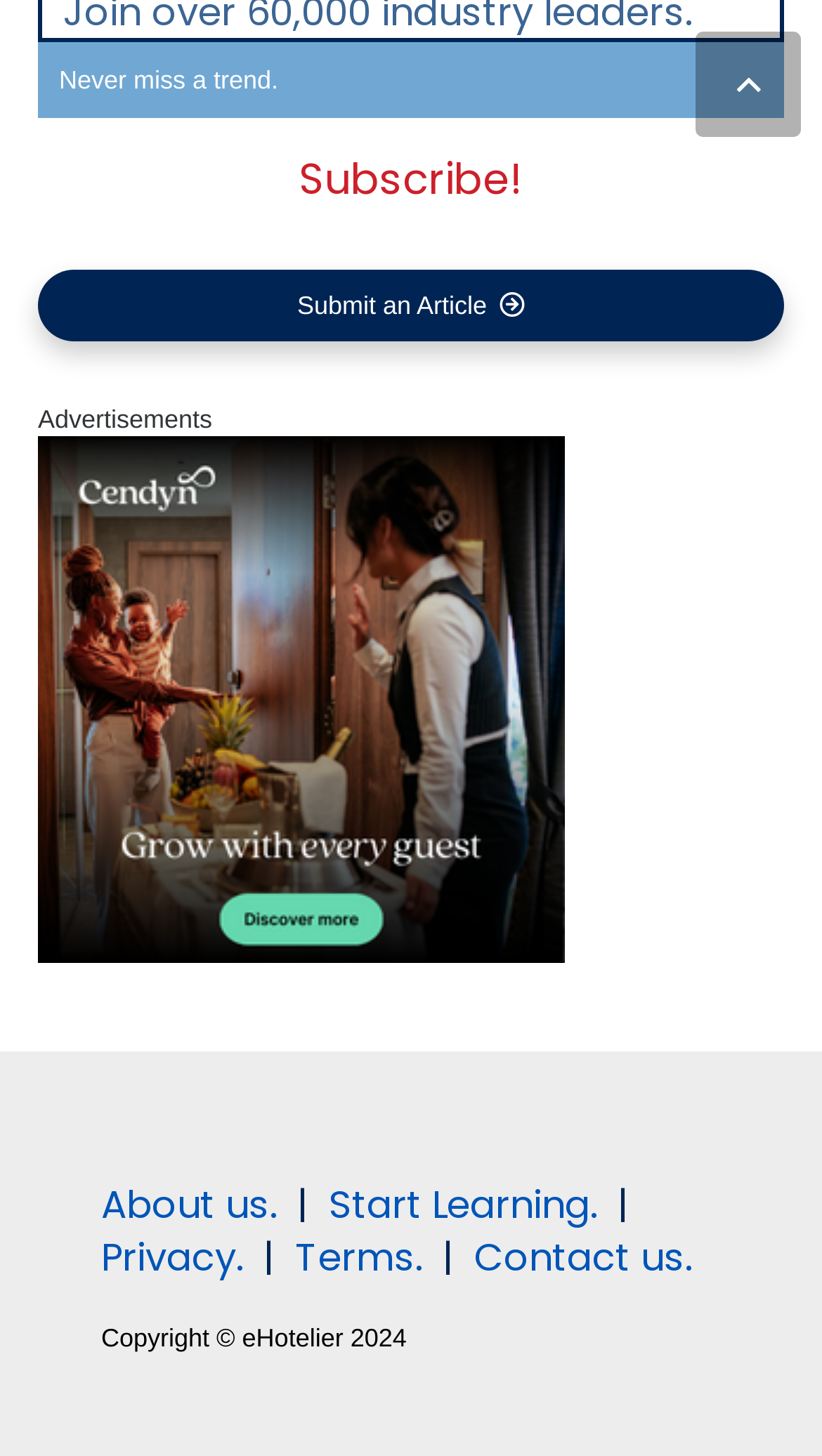Determine the bounding box for the UI element that matches this description: "Contact us.".

[0.577, 0.895, 0.841, 0.931]